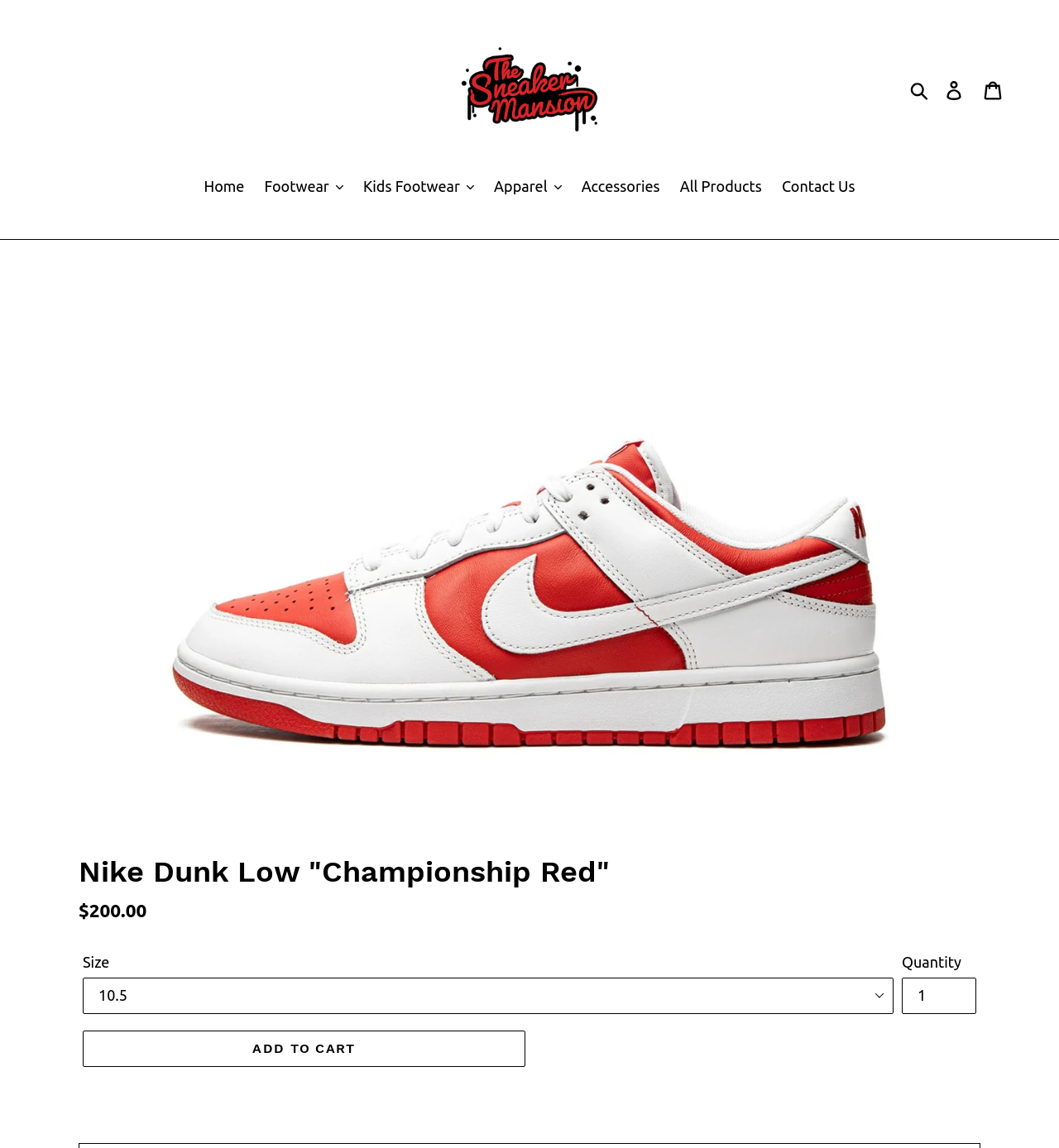Identify and generate the primary title of the webpage.

Nike Dunk Low "Championship Red"